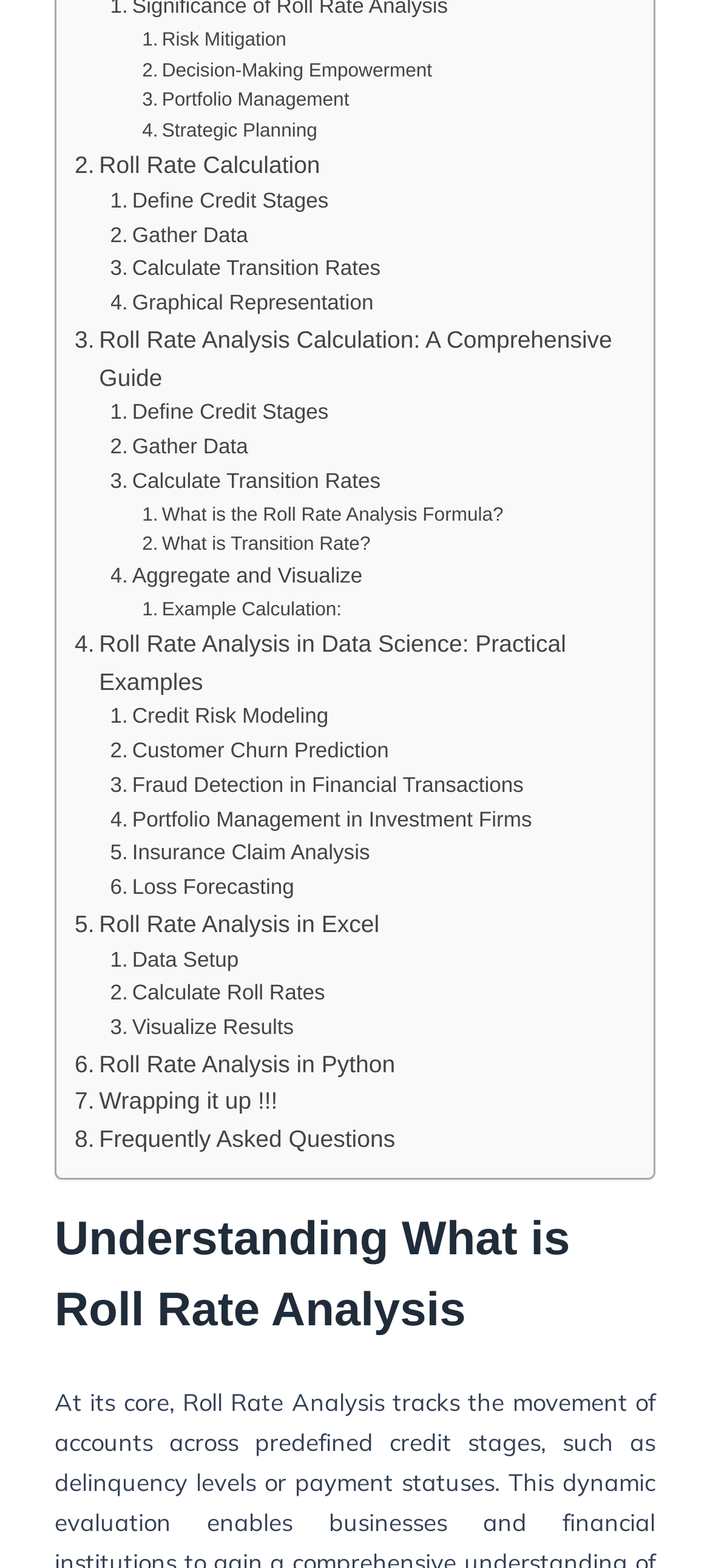Determine the bounding box coordinates of the UI element that matches the following description: "Portfolio Management". The coordinates should be four float numbers between 0 and 1 in the format [left, top, right, bottom].

[0.2, 0.055, 0.492, 0.075]